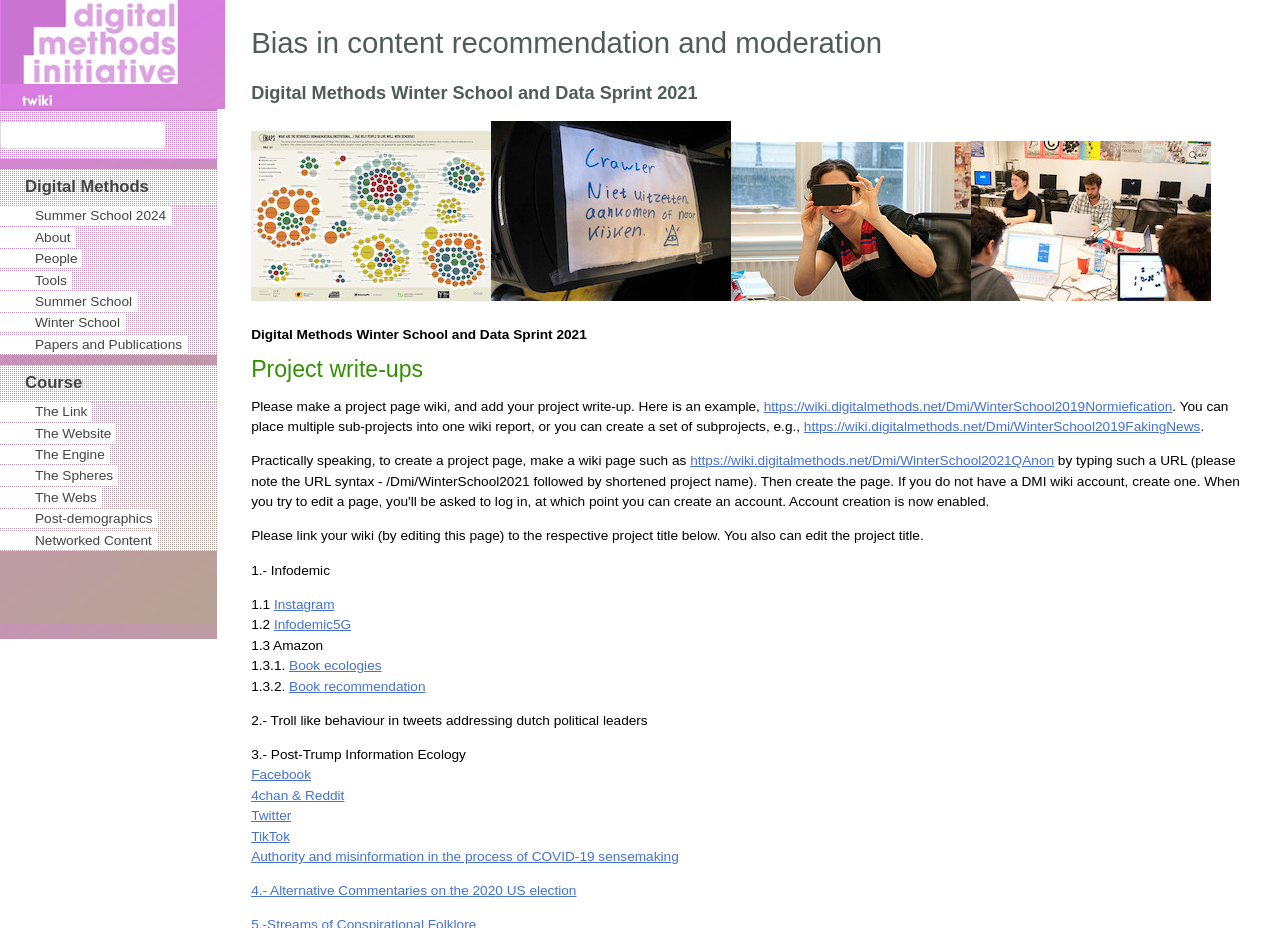Locate the bounding box coordinates of the clickable part needed for the task: "Create a new project page wiki".

[0.196, 0.383, 0.331, 0.411]